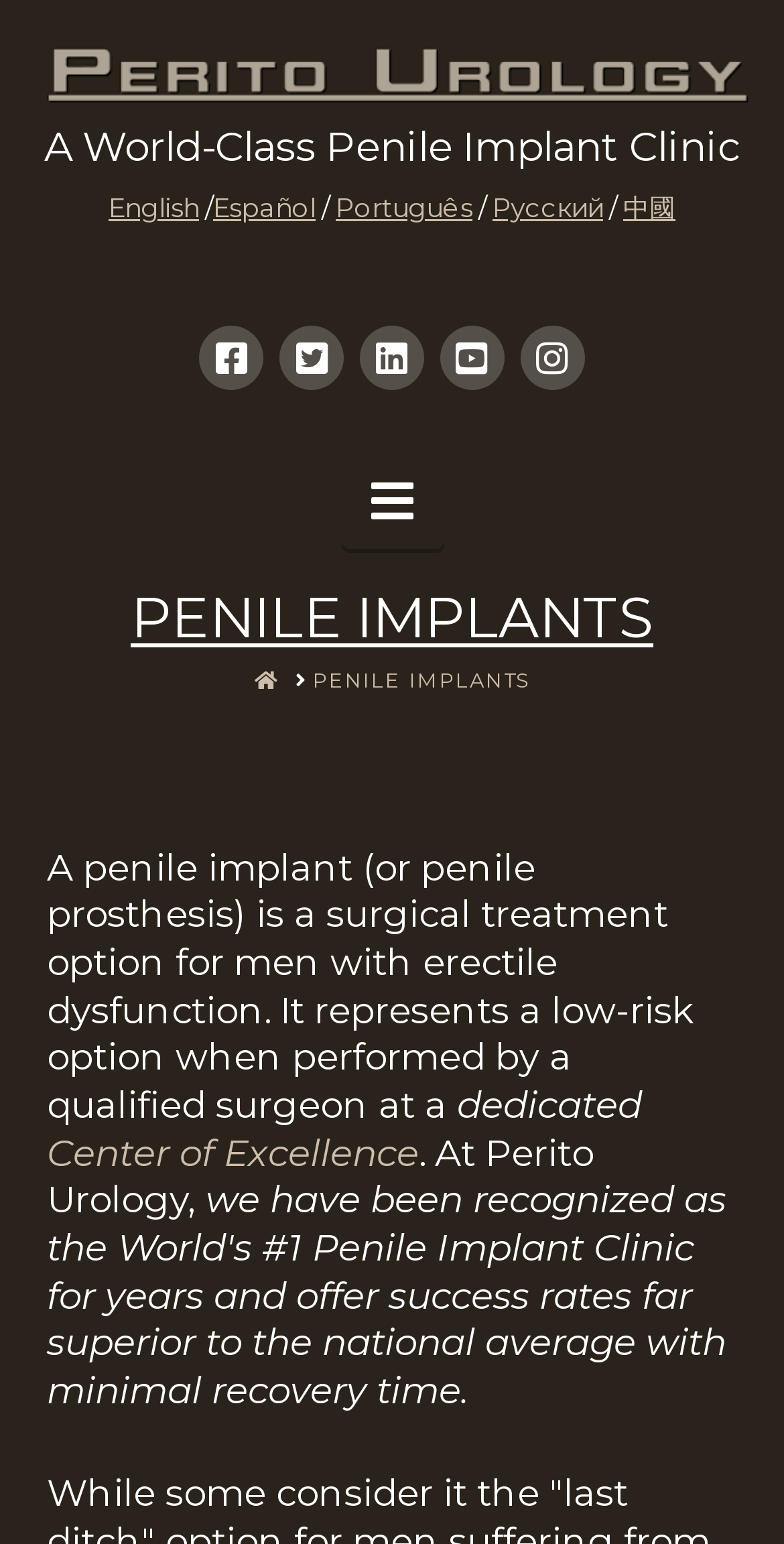Answer the question below with a single word or a brief phrase: 
What is the main topic of the webpage?

Penile Implants